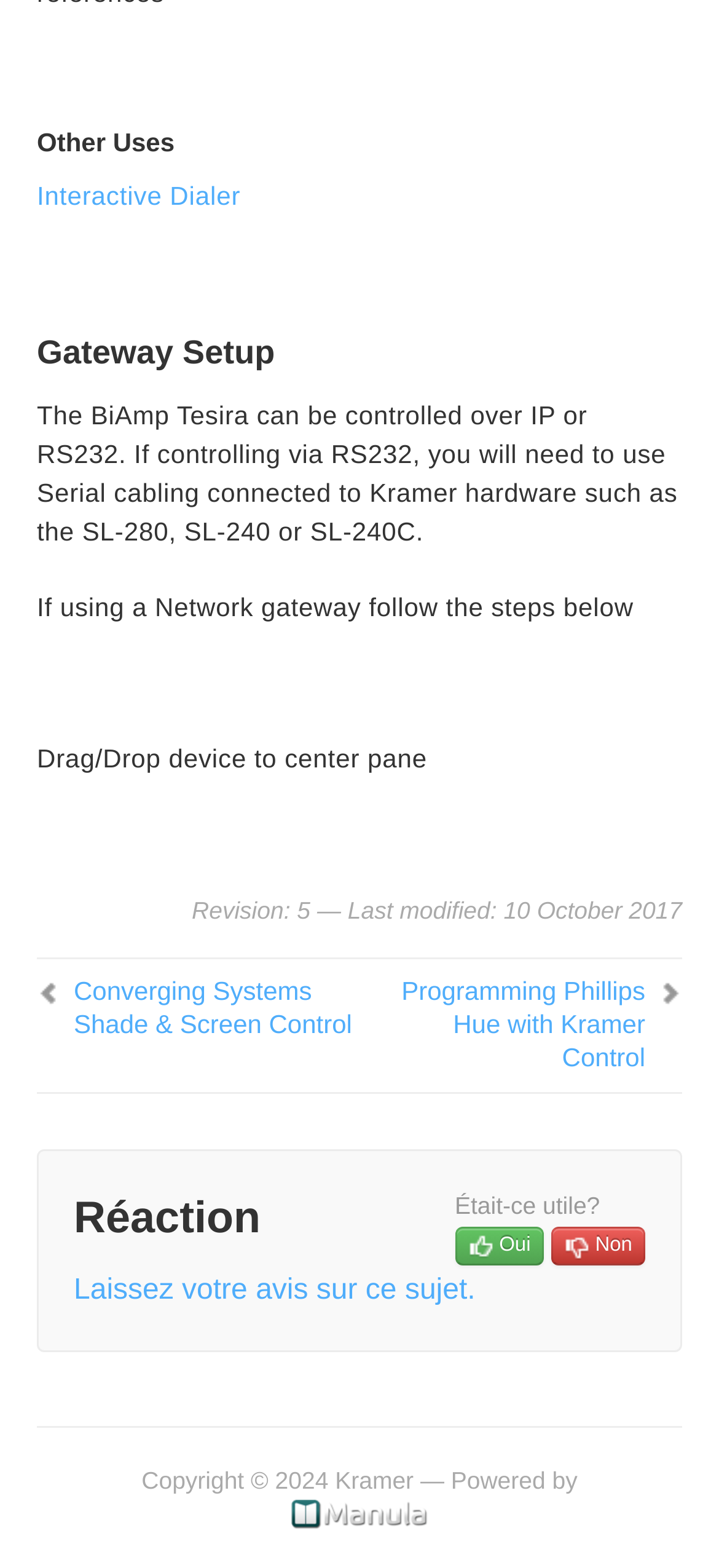Identify the bounding box coordinates for the UI element described as follows: Saving vs Publishing. Use the format (top-left x, top-left y, bottom-right x, bottom-right y) and ensure all values are floating point numbers between 0 and 1.

[0.154, 0.554, 0.897, 0.582]